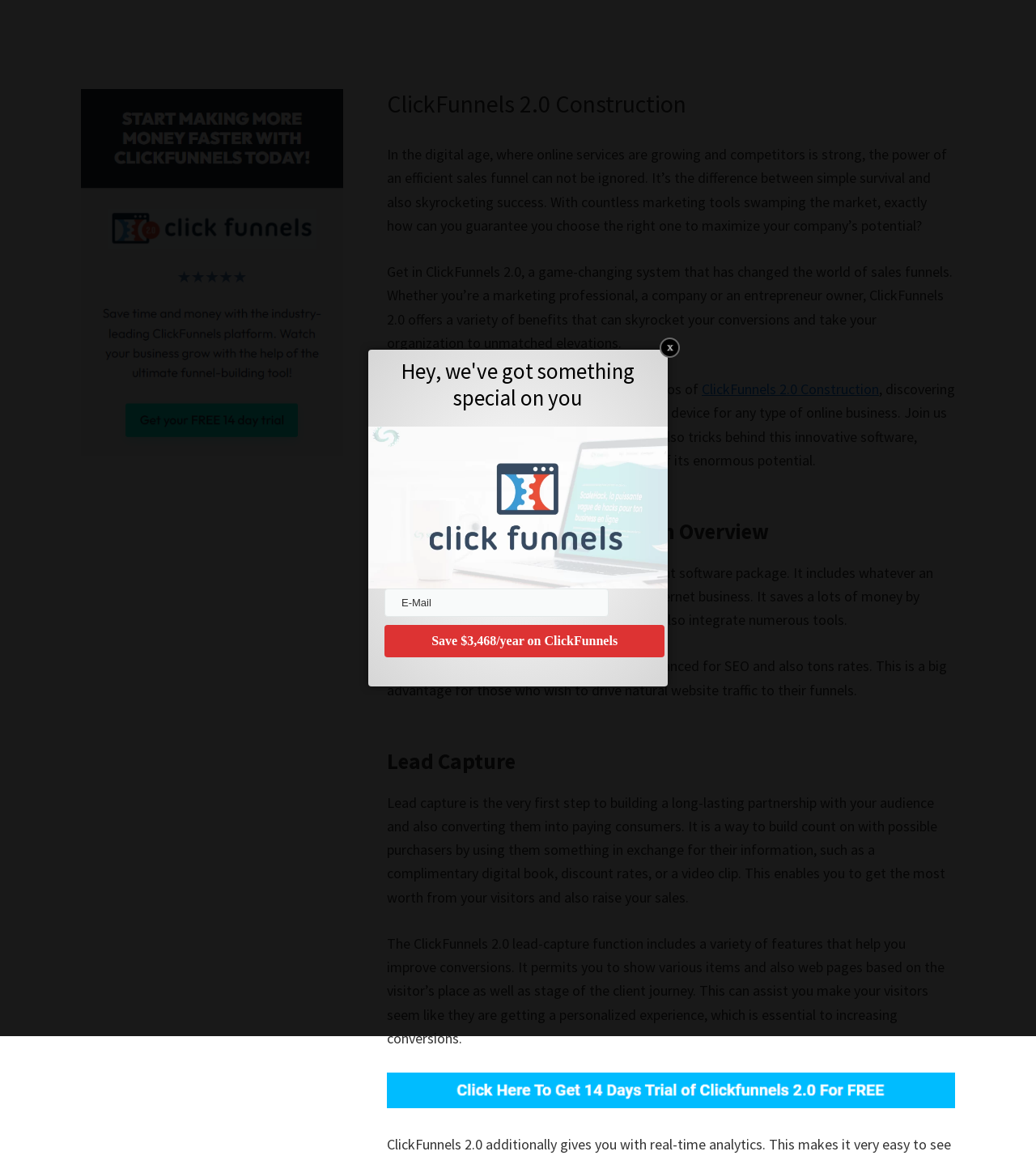Locate and extract the headline of this webpage.

ClickFunnels 2.0 Construction